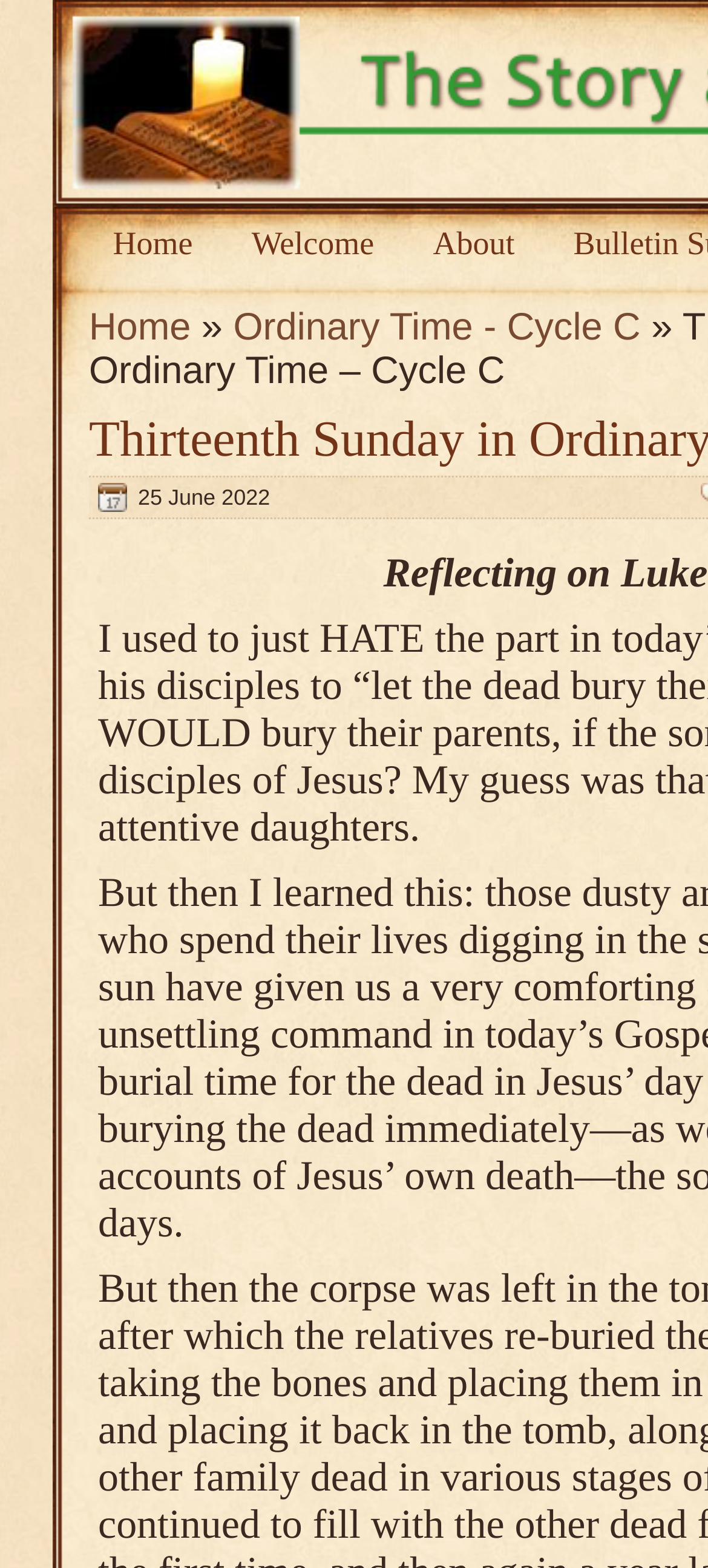Please find the main title text of this webpage.

Thirteenth Sunday in Ordinary Time – Cycle C